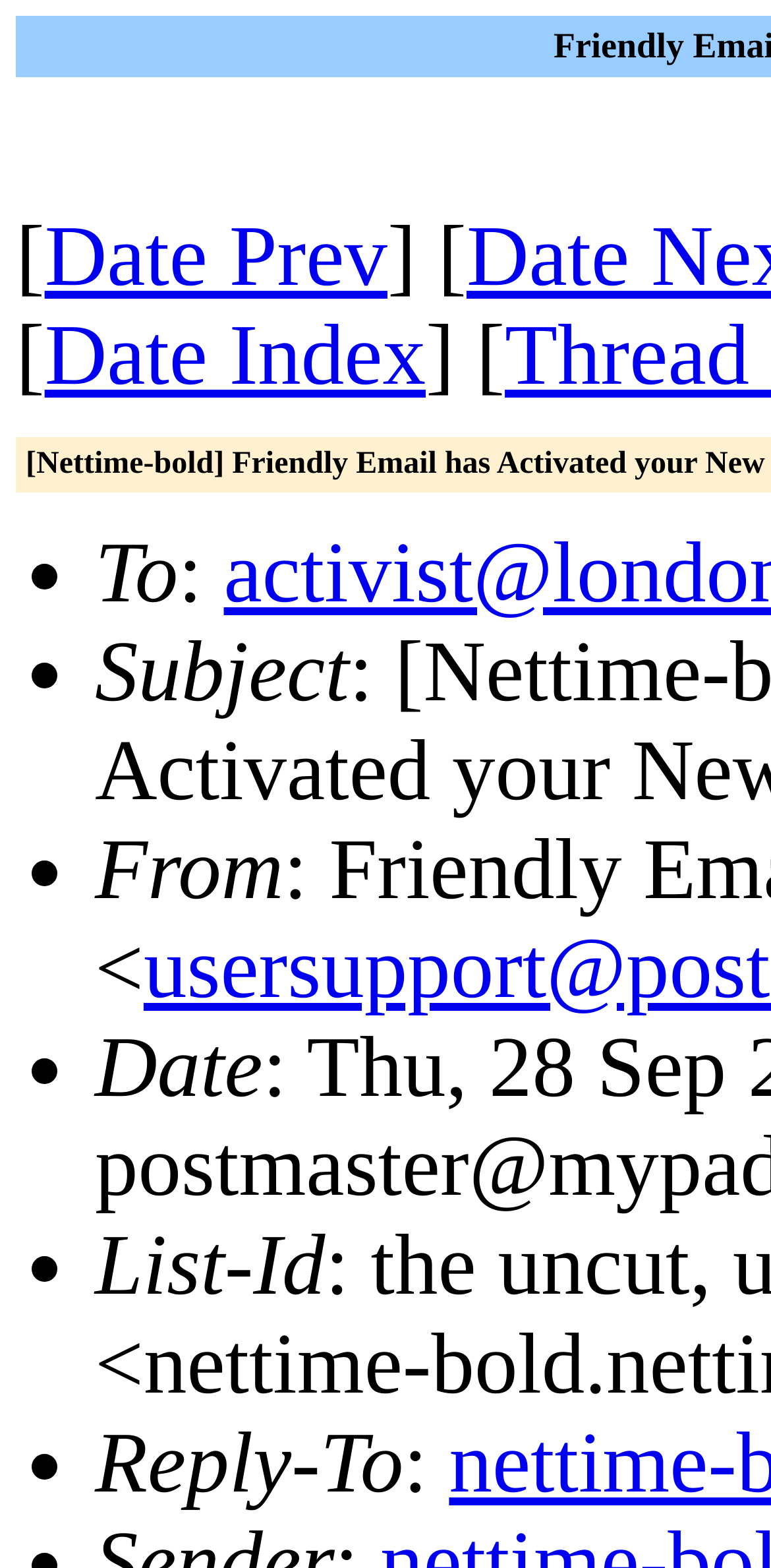Using the webpage screenshot and the element description Date Prev, determine the bounding box coordinates. Specify the coordinates in the format (top-left x, top-left y, bottom-right x, bottom-right y) with values ranging from 0 to 1.

[0.058, 0.134, 0.502, 0.194]